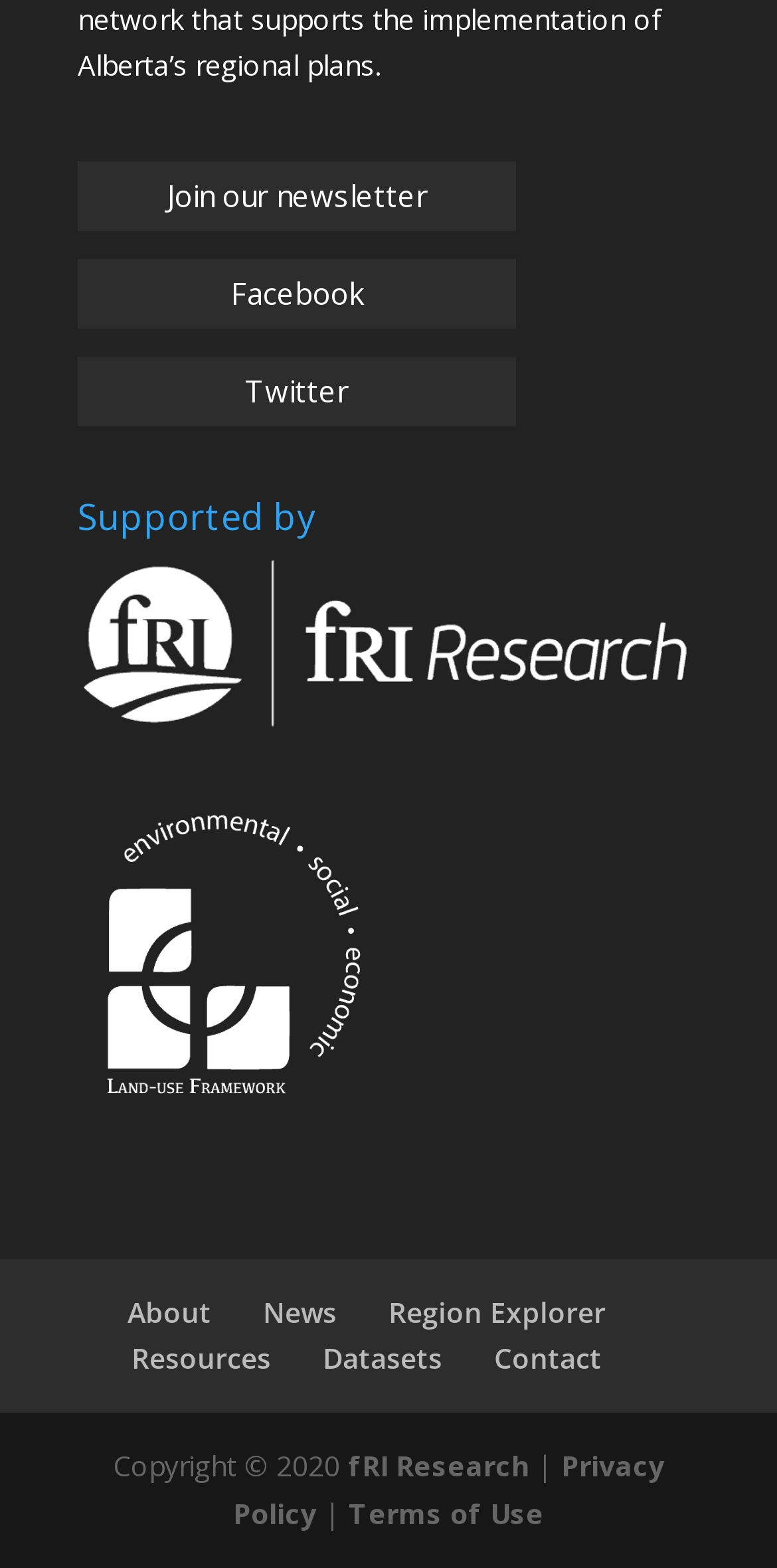Identify the bounding box coordinates of the part that should be clicked to carry out this instruction: "View terms of use".

[0.449, 0.953, 0.7, 0.977]